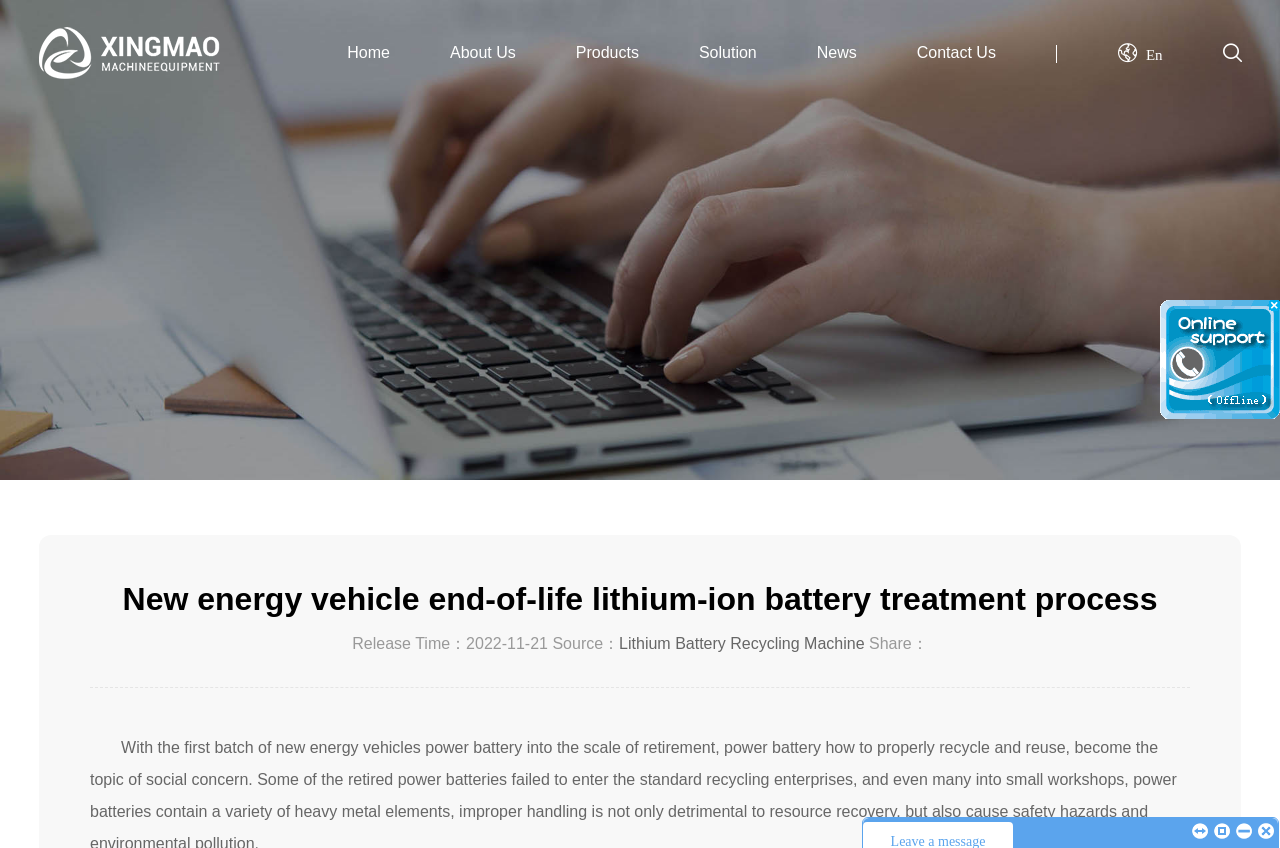Generate a comprehensive description of the webpage content.

This webpage is about lithium-ion battery recycling, specifically focusing on the treatment process of new energy vehicle end-of-life batteries. At the top, there is a heading that reads "Lithium-ion Battery Recycling Machine- Xingmao Machinery" with a corresponding image and link. Below this, there is a navigation menu with links to "Home", "About Us", "Products", "Solution", "News", and "Contact Us".

On the left side, there is a section with a heading "Stay up-to-date with Xingmao news" and an image that takes up the entire width of the page, likely displaying news related to lithium battery recycling equipment. 

The main content of the page is a news article titled "New energy vehicle end-of-life lithium-ion battery treatment process" with a release time and source information provided. The article has a link to "Lithium Battery Recycling Machine" and a "Share" option.

On the right side, there is a section with an image and text that says "No operator is online now, please click here to leave your message. We will reply you as soon as possible." This suggests that the website offers customer support or inquiry services.

At the bottom of the page, there are four small images, likely representing social media or other external links. Additionally, there is a language selection option with a Chinese character and an "En" option.